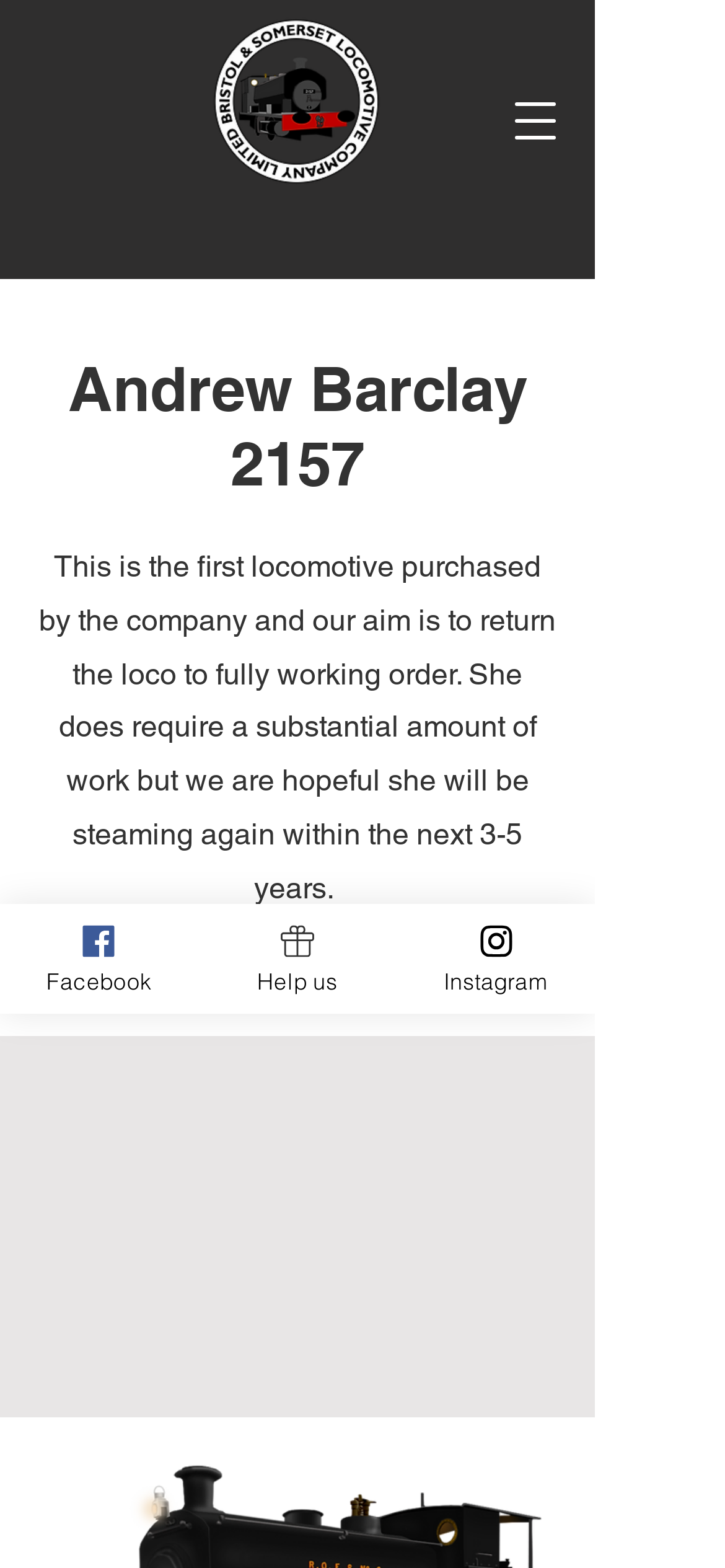Explain the webpage's design and content in an elaborate manner.

The webpage is about the Andrew Barclay 2157 locomotive, which was built in 1943 and is now owned by the Bristol & Somerset Locomotive Company. 

At the top right corner, there is a button to open the navigation menu. Next to it, on the top center, is the company's logo. Below the logo, there is a heading that reads "Andrew Barclay 2157". 

Under the heading, there is a paragraph of text that describes the locomotive's history and the company's goal to restore it to working order. This text is positioned near the top center of the page. 

On the right side of the page, there is a social bar with links to Facebook, Instagram, and a "Help us" button. Each of these links has a corresponding image. The Facebook link is also duplicated at the bottom left corner of the page, with a small image next to it. 

There are a total of five images on the page, including the company's logo, three social media icons, and a small image at the bottom left corner.